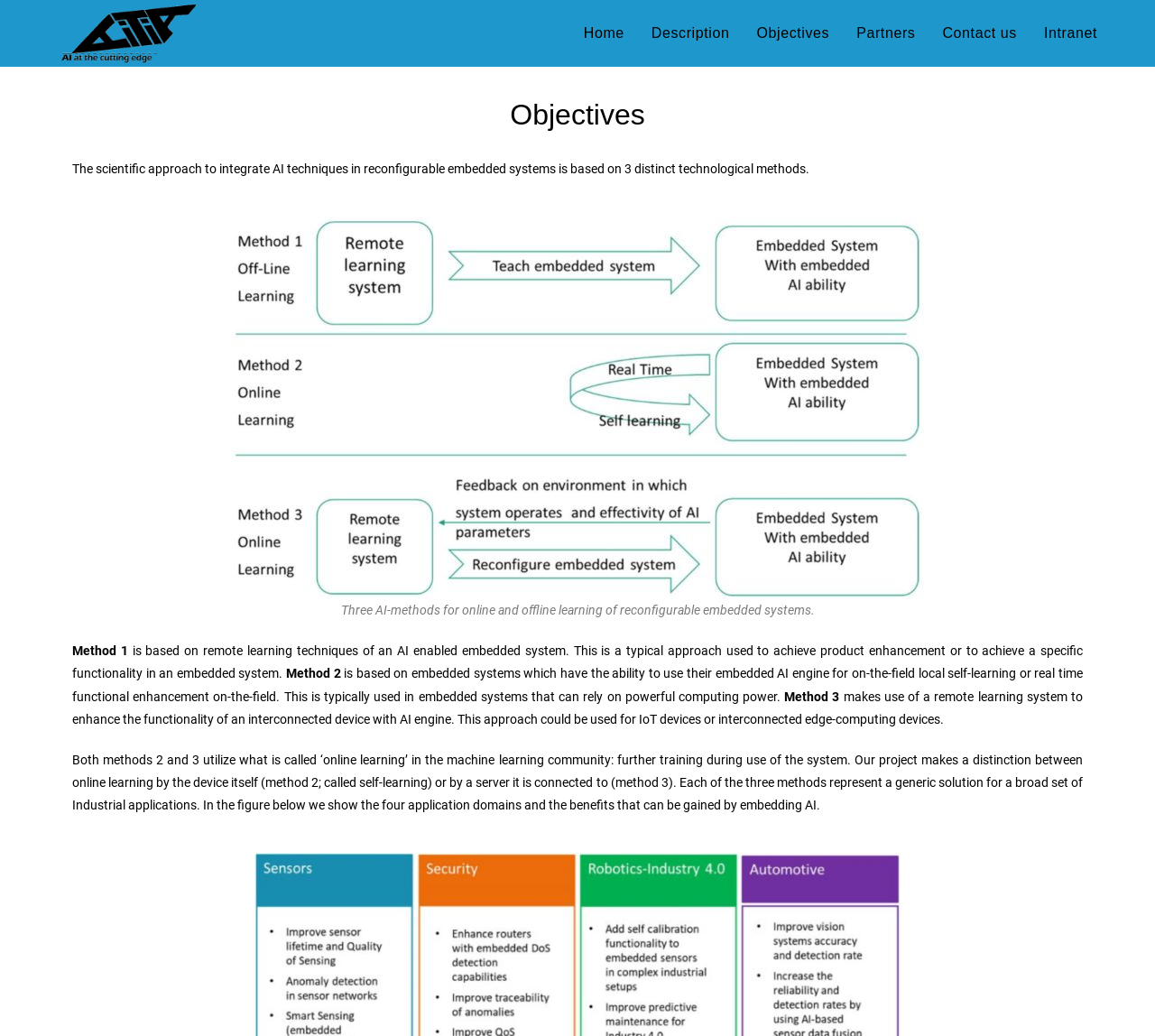Find the UI element described as: "alt="AITIA Project"" and predict its bounding box coordinates. Ensure the coordinates are four float numbers between 0 and 1, [left, top, right, bottom].

[0.05, 0.024, 0.173, 0.038]